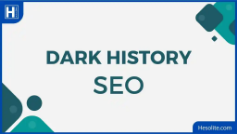What is the overall aesthetic of the design?
Look at the screenshot and give a one-word or phrase answer.

Clean and visually appealing